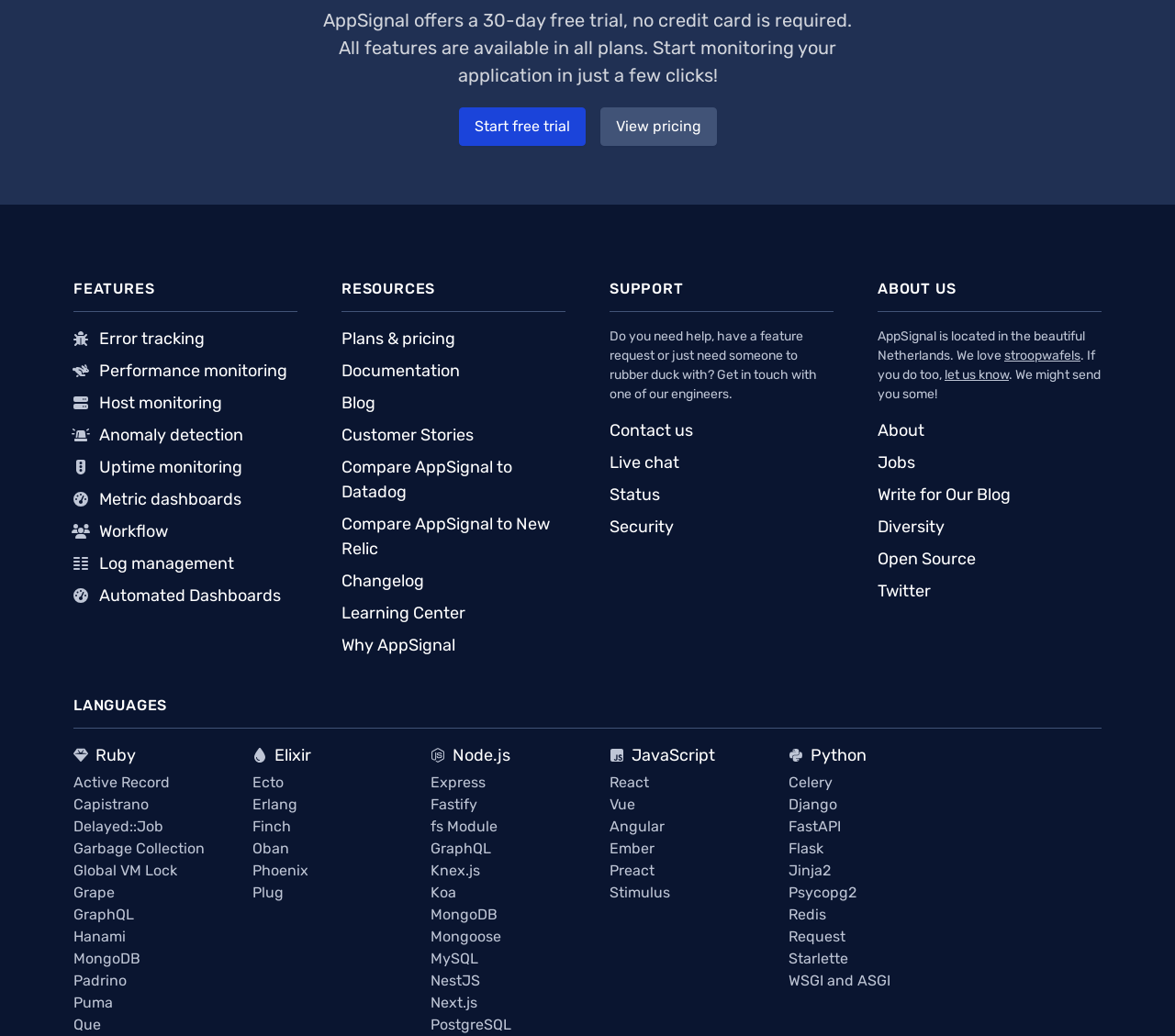Locate the bounding box coordinates of the element that should be clicked to fulfill the instruction: "View pricing".

[0.511, 0.103, 0.61, 0.14]